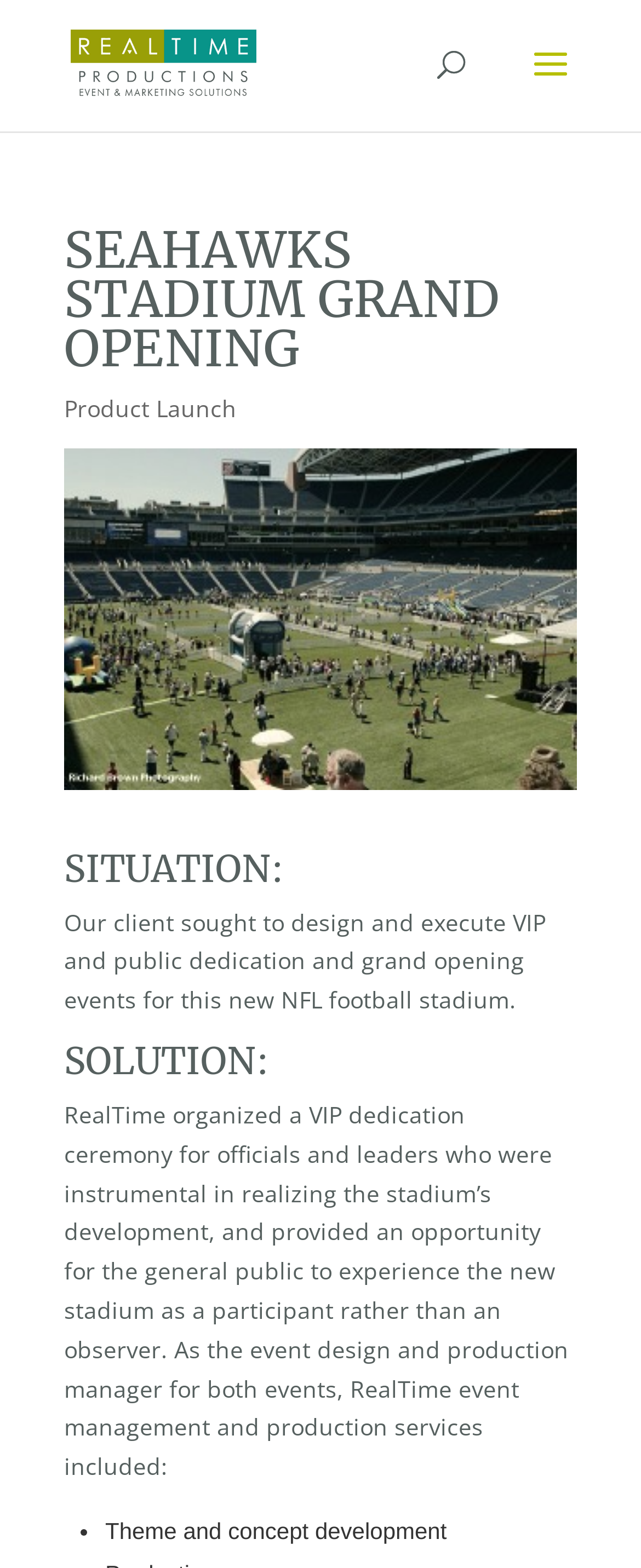Identify the bounding box of the UI element that matches this description: "Product Launch".

[0.1, 0.25, 0.369, 0.27]